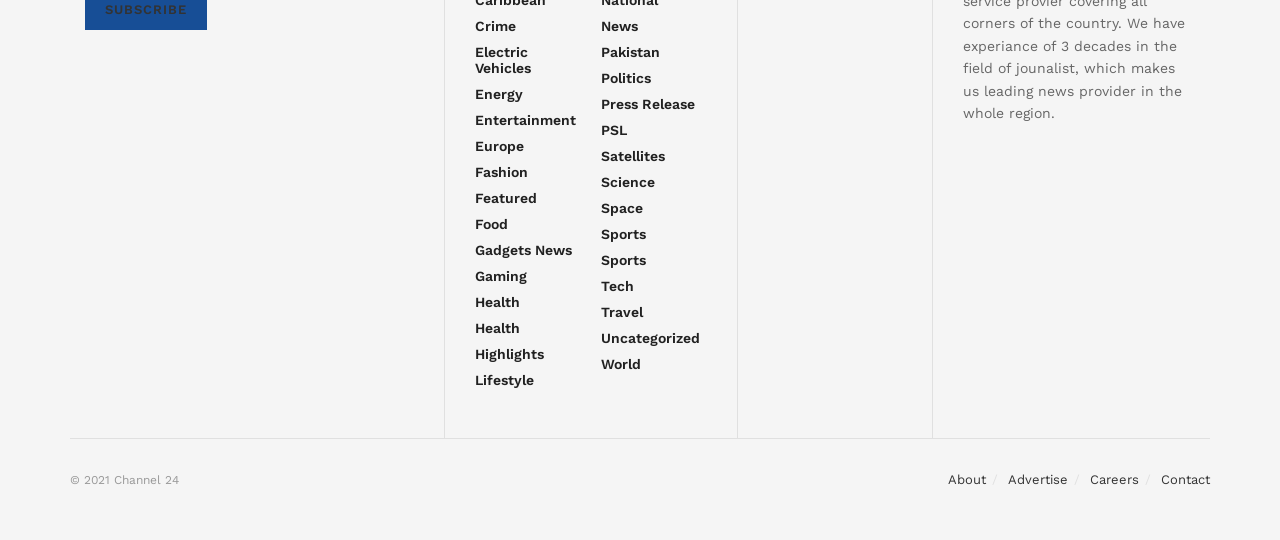Find the bounding box coordinates for the element that must be clicked to complete the instruction: "Visit the 'Entertainment' page". The coordinates should be four float numbers between 0 and 1, indicated as [left, top, right, bottom].

[0.371, 0.207, 0.45, 0.237]